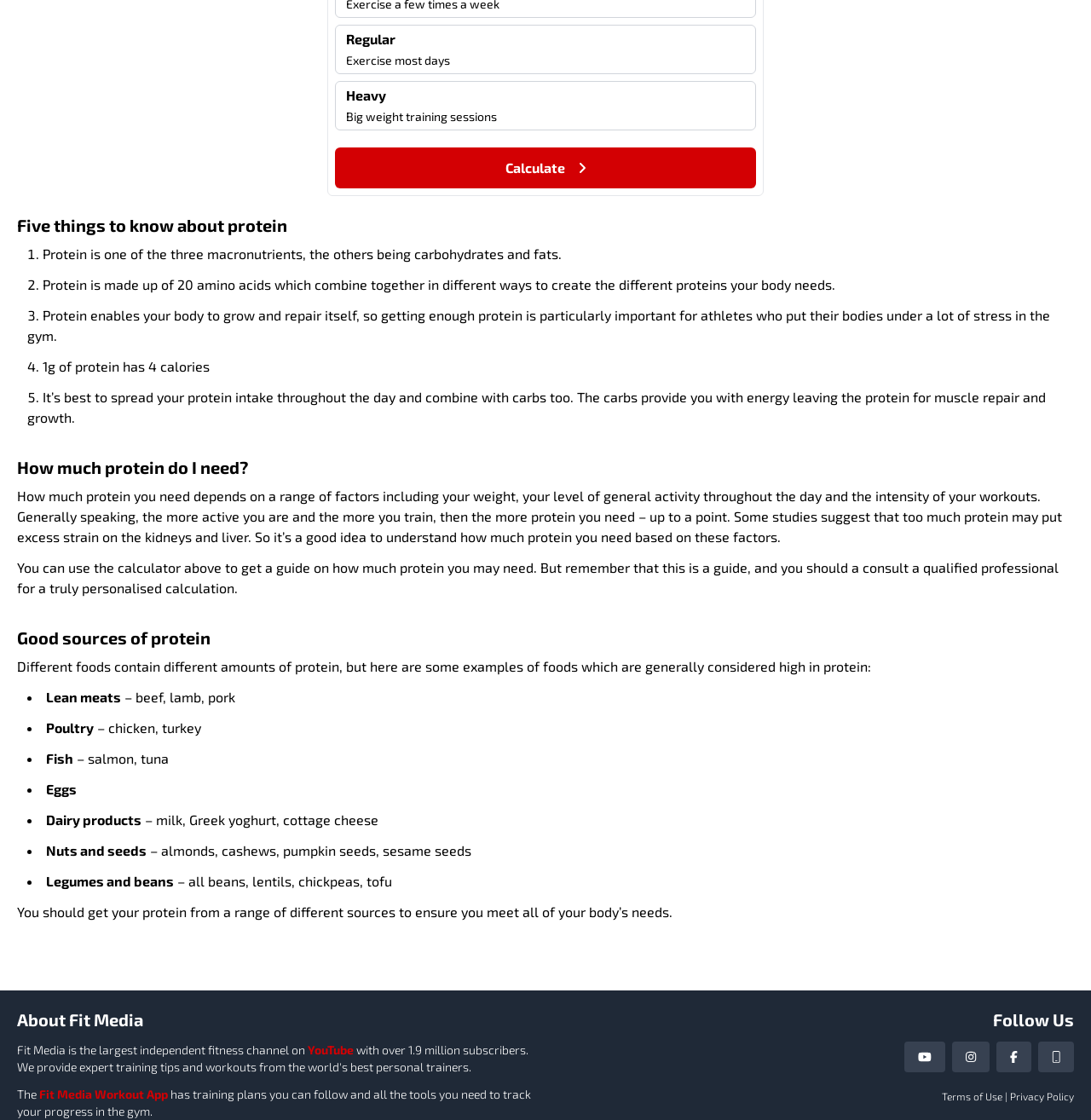Bounding box coordinates are specified in the format (top-left x, top-left y, bottom-right x, bottom-right y). All values are floating point numbers bounded between 0 and 1. Please provide the bounding box coordinate of the region this sentence describes: Founding

None